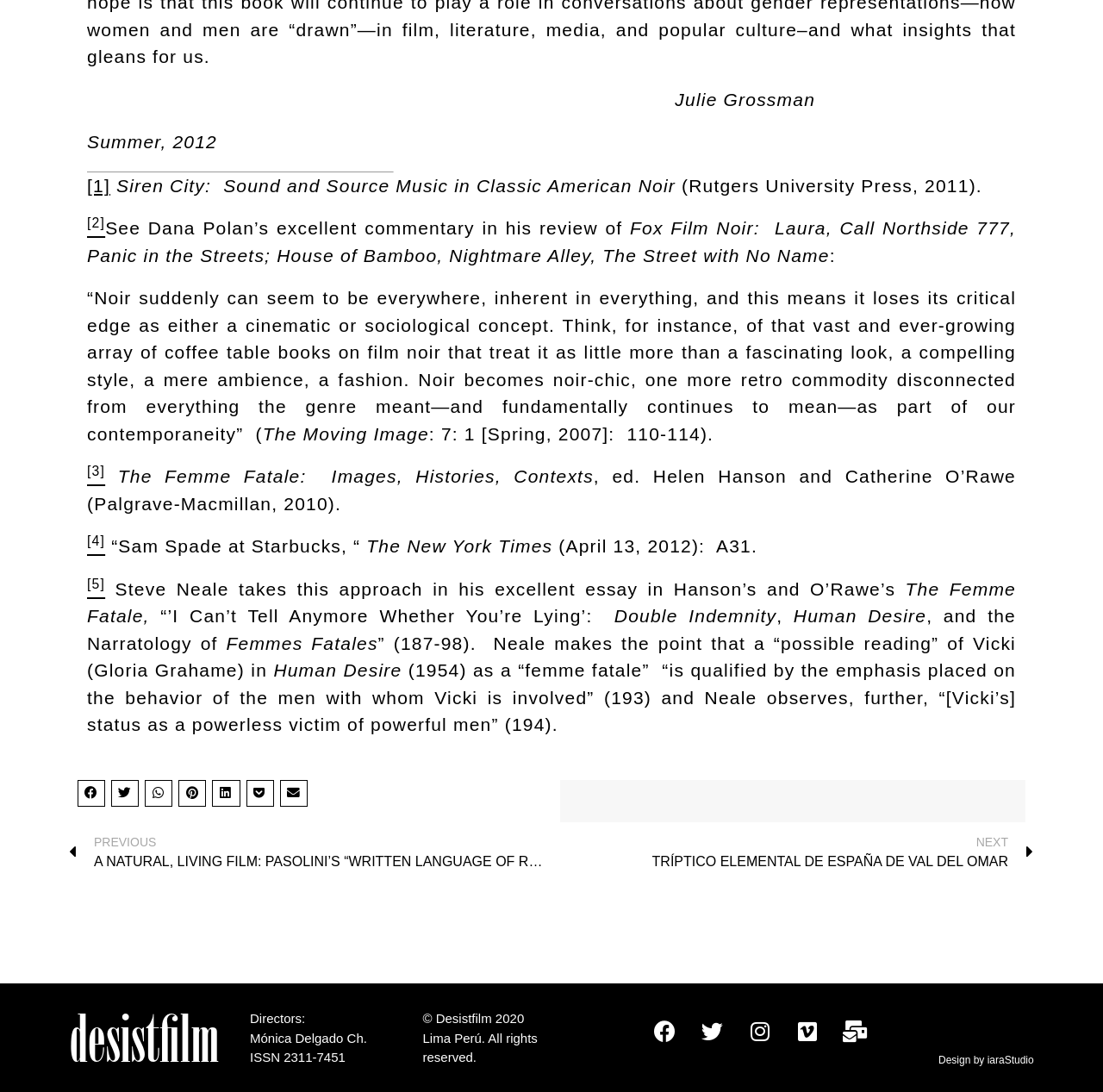Identify the bounding box for the UI element described as: "aria-label="Share on pinterest"". The coordinates should be four float numbers between 0 and 1, i.e., [left, top, right, bottom].

[0.162, 0.714, 0.187, 0.739]